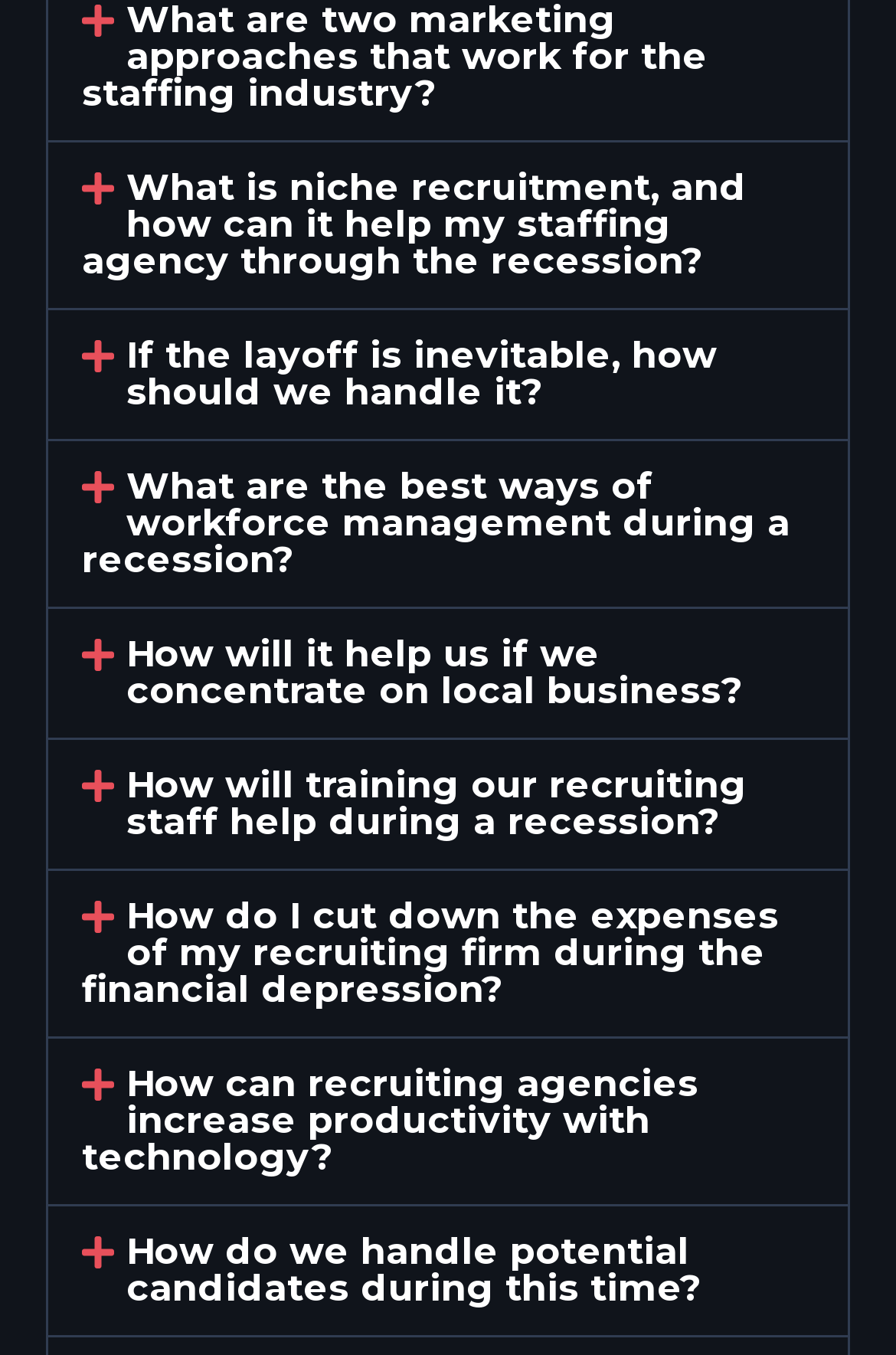Please identify the bounding box coordinates of the clickable region that I should interact with to perform the following instruction: "Expand 'If the layoff is inevitable, how should we handle it?'". The coordinates should be expressed as four float numbers between 0 and 1, i.e., [left, top, right, bottom].

[0.053, 0.229, 0.947, 0.324]